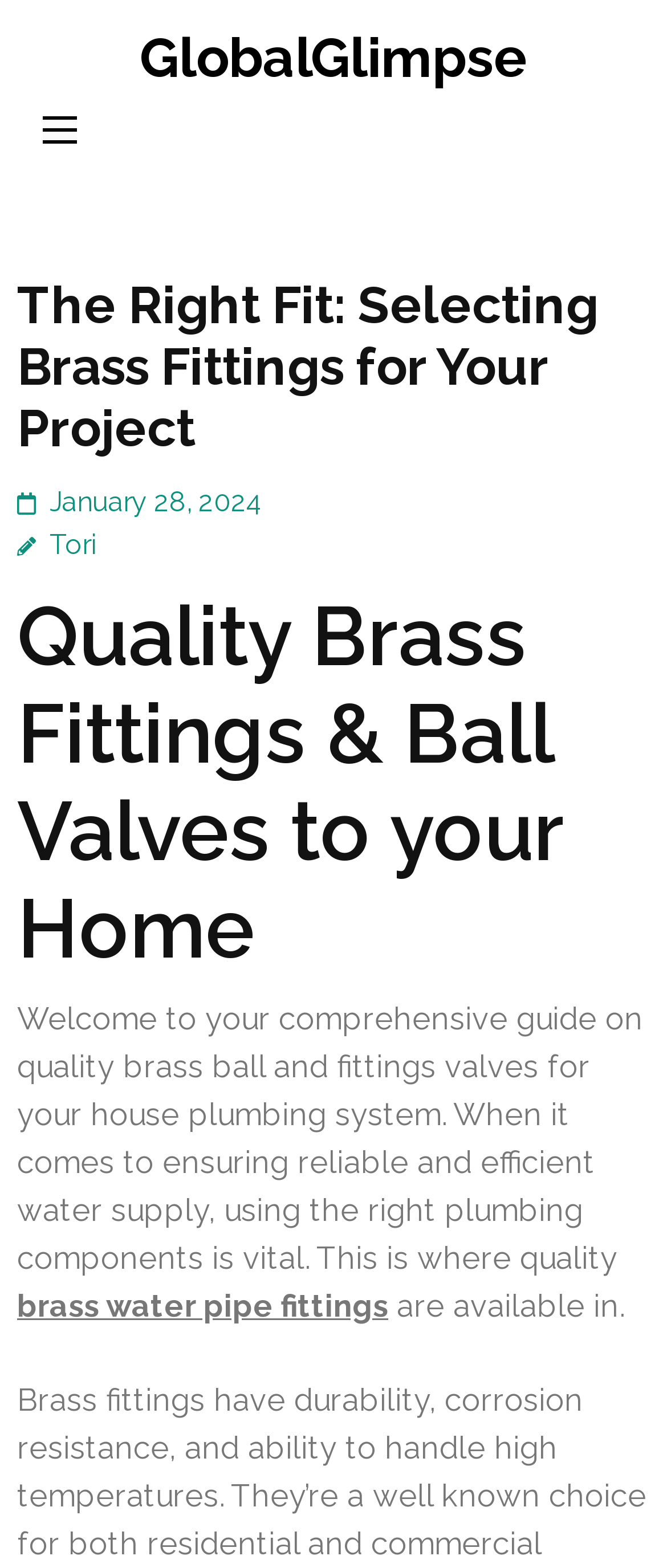Summarize the webpage comprehensively, mentioning all visible components.

The webpage is about selecting brass fittings for a project, specifically focusing on quality brass ball and fittings valves for home plumbing systems. At the top, there is a link to "GlobalGlimpse" positioned almost centrally. Below it, a button is located, which expands to reveal a header section. 

In the header section, the main title "The Right Fit: Selecting Brass Fittings for Your Project" is prominently displayed. To the right of the title, there is a link showing the date "January 28, 2024", and below it, a link to the author "Tori" is positioned. 

Further down, a subheading "Quality Brass Fittings & Ball Valves to your Home" is displayed. Below the subheading, a paragraph of text explains the importance of using reliable plumbing components, specifically mentioning brass water pipe fittings, which is also a link. The text continues, stating that these fittings are available in various options.